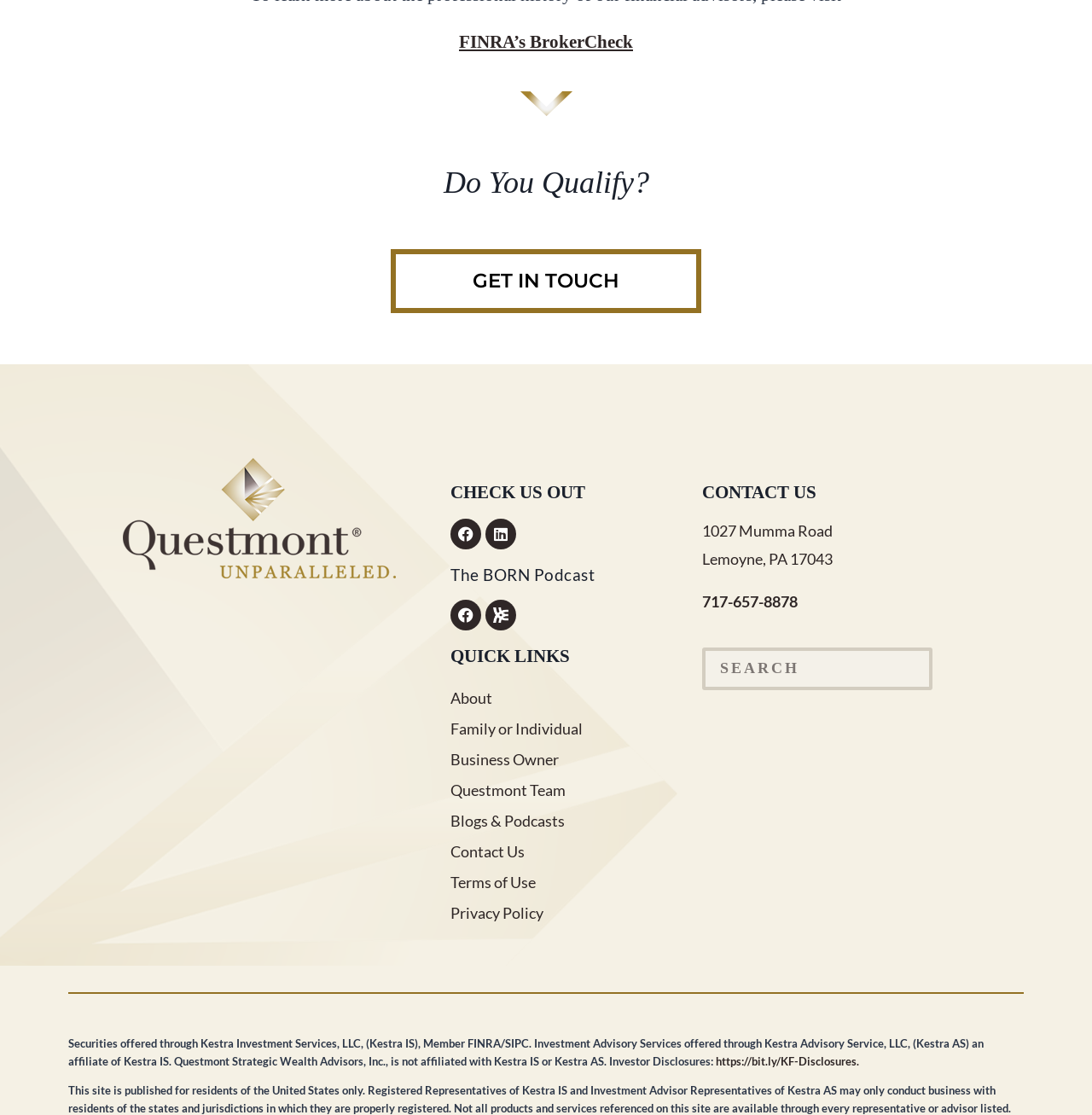Provide a brief response to the question below using a single word or phrase: 
What is the address mentioned on the webpage?

1027 Mumma Road, Lemoyne, PA 17043